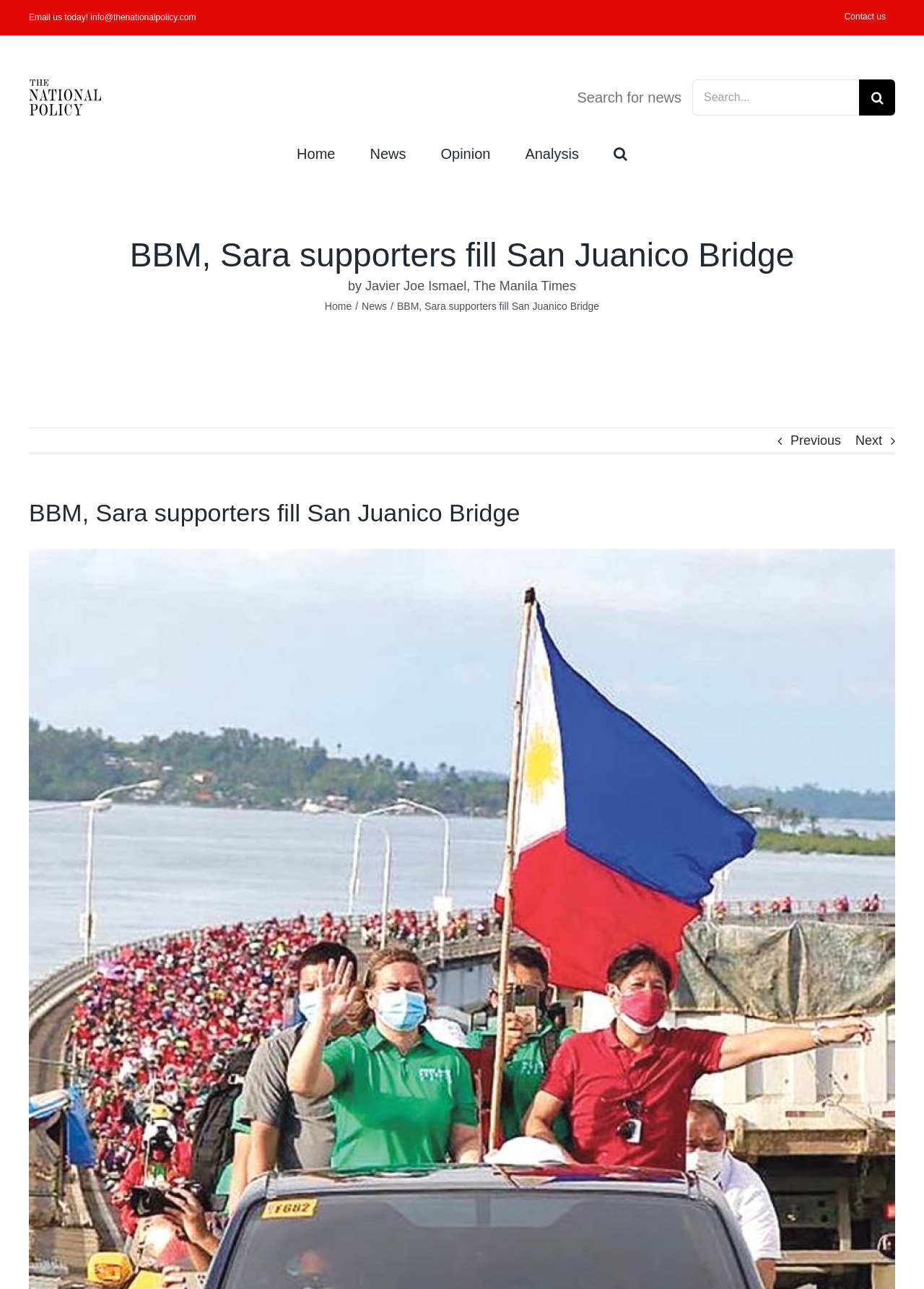Bounding box coordinates are specified in the format (top-left x, top-left y, bottom-right x, bottom-right y). All values are floating point numbers bounded between 0 and 1. Please provide the bounding box coordinate of the region this sentence describes: Previous

[0.855, 0.332, 0.91, 0.351]